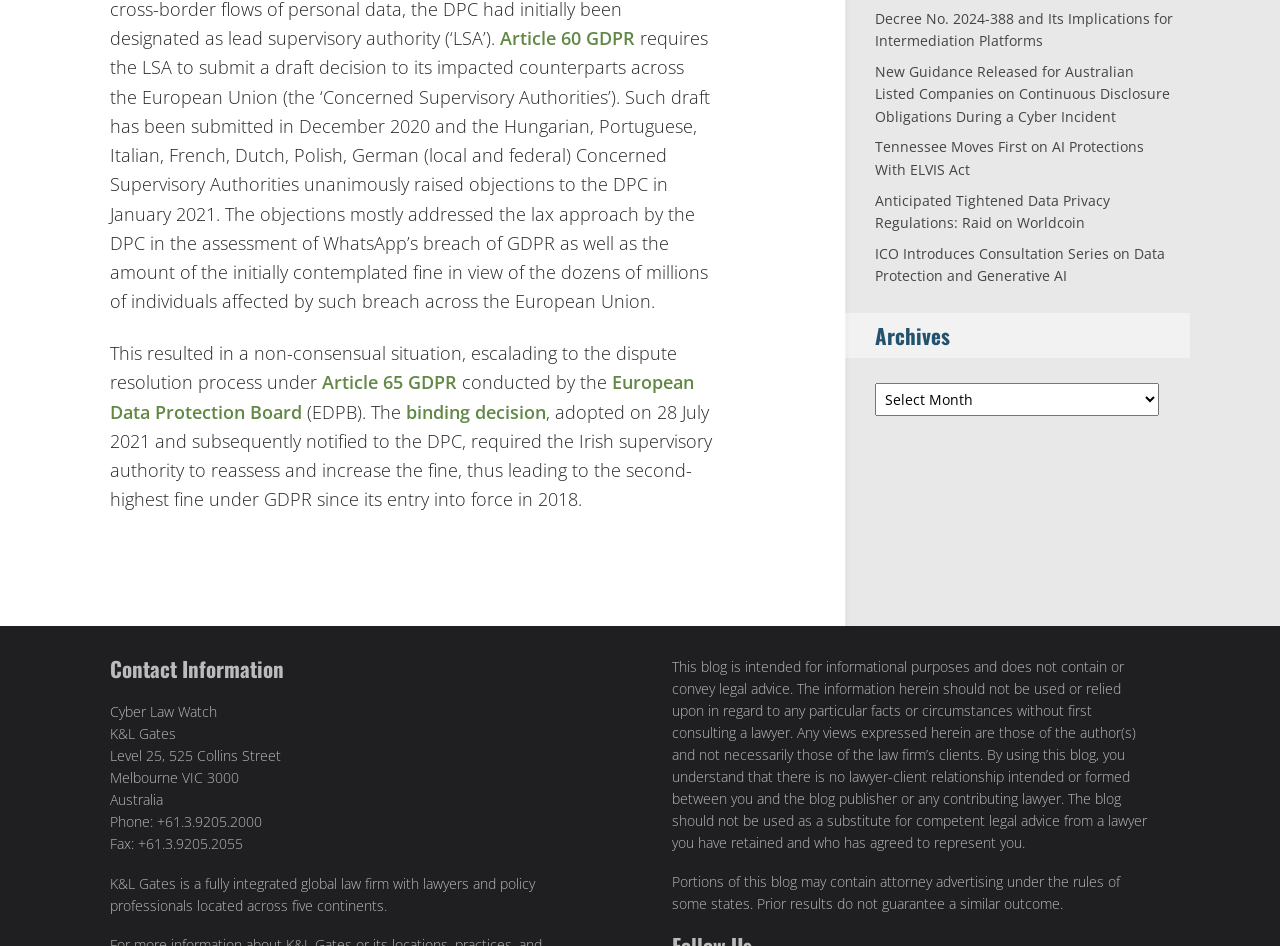Given the element description "binding decision" in the screenshot, predict the bounding box coordinates of that UI element.

[0.317, 0.422, 0.427, 0.448]